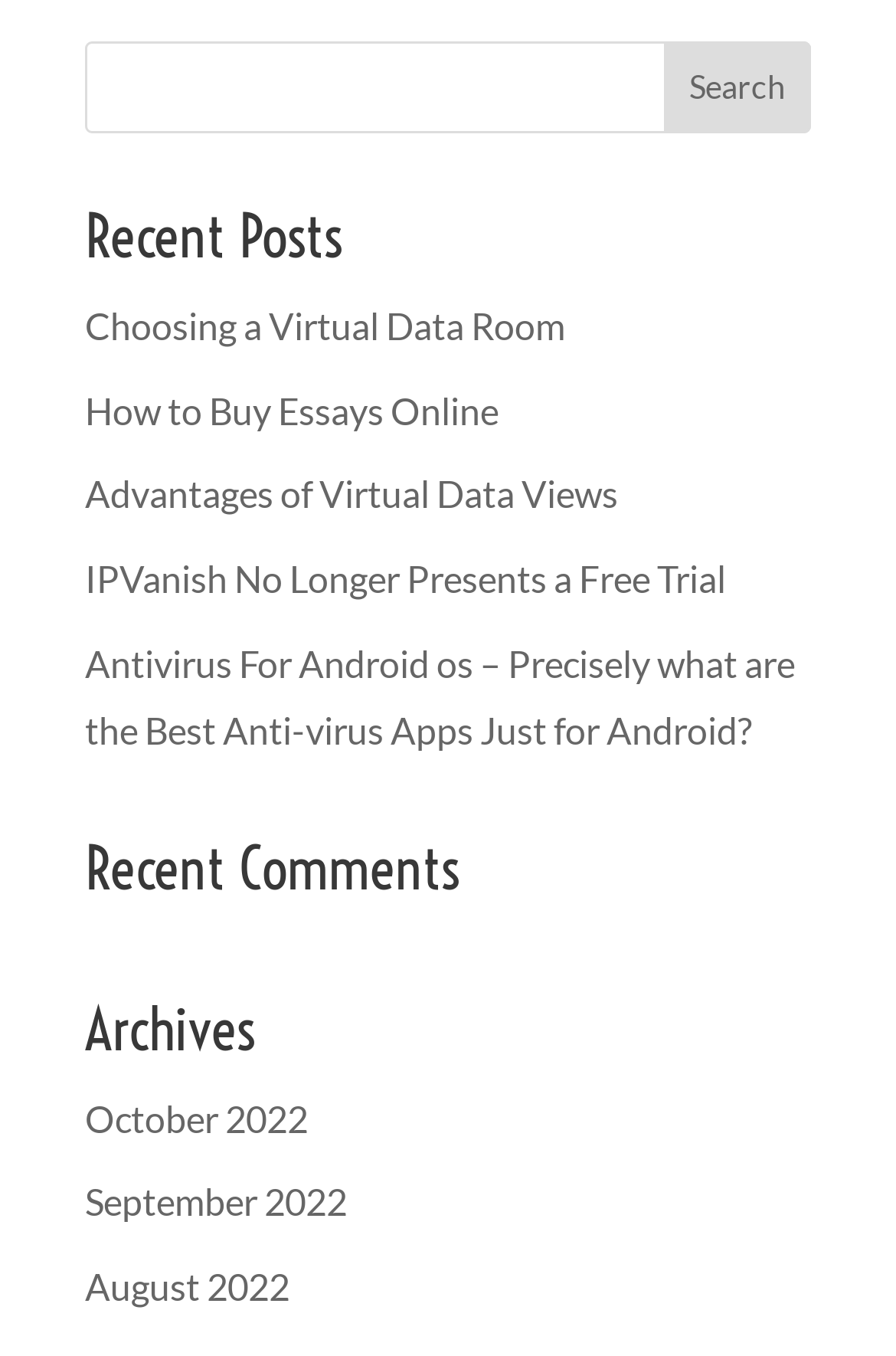What type of content is listed under 'Recent Posts'?
Please provide a single word or phrase as your answer based on the image.

Article titles